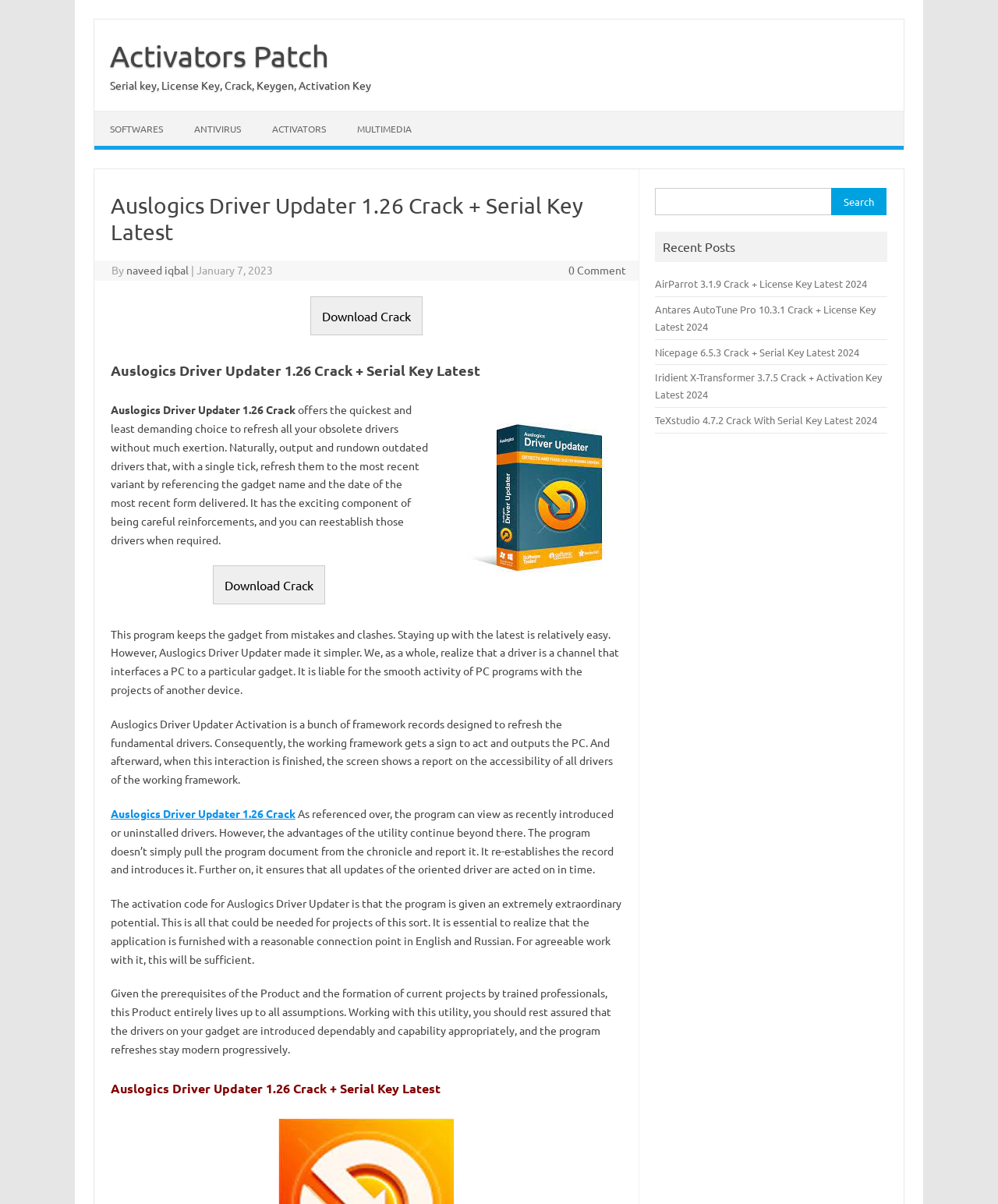Please find the bounding box coordinates of the element that you should click to achieve the following instruction: "Sign in to your account". The coordinates should be presented as four float numbers between 0 and 1: [left, top, right, bottom].

None